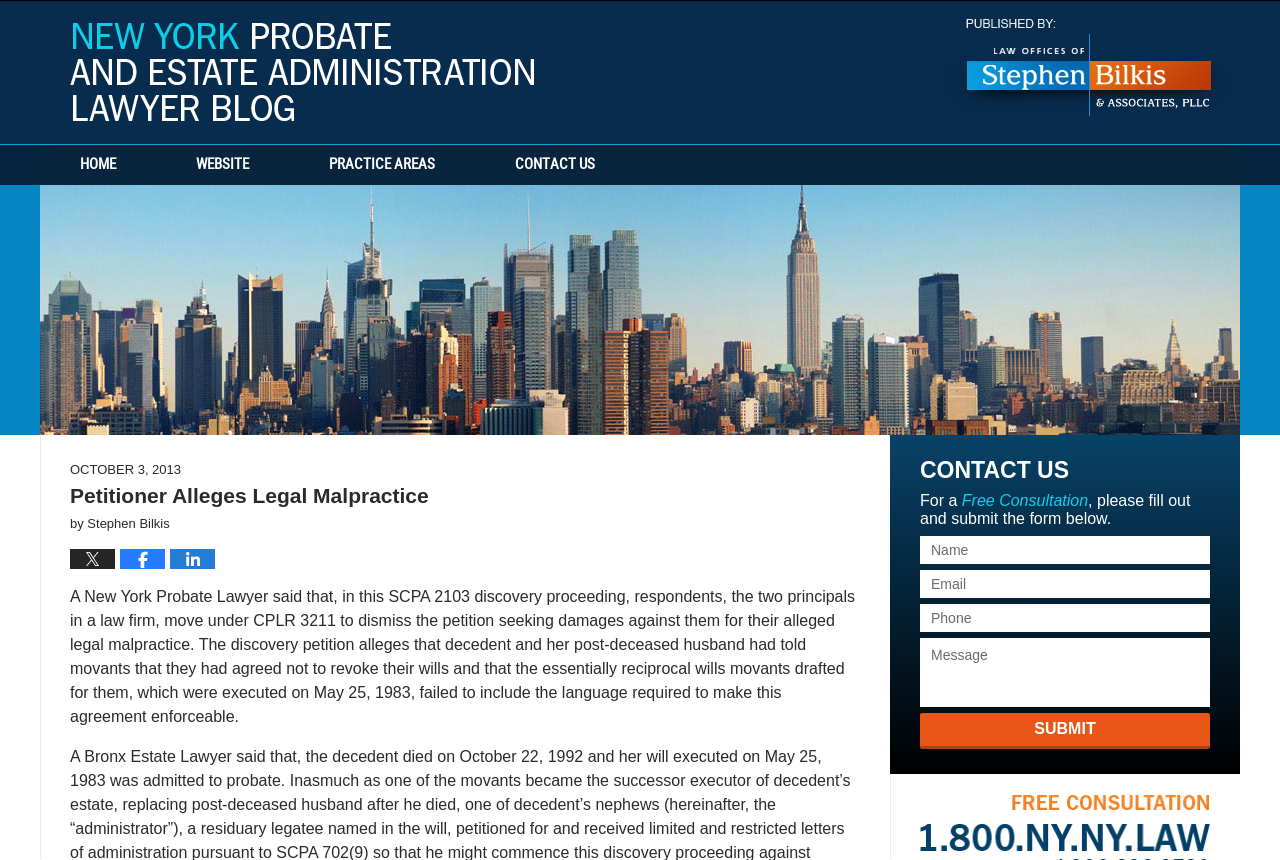Can you look at the image and give a comprehensive answer to the question:
How many text boxes are there in the contact form?

The contact form is located at the bottom of the webpage, and it contains four text boxes where users can input their information.